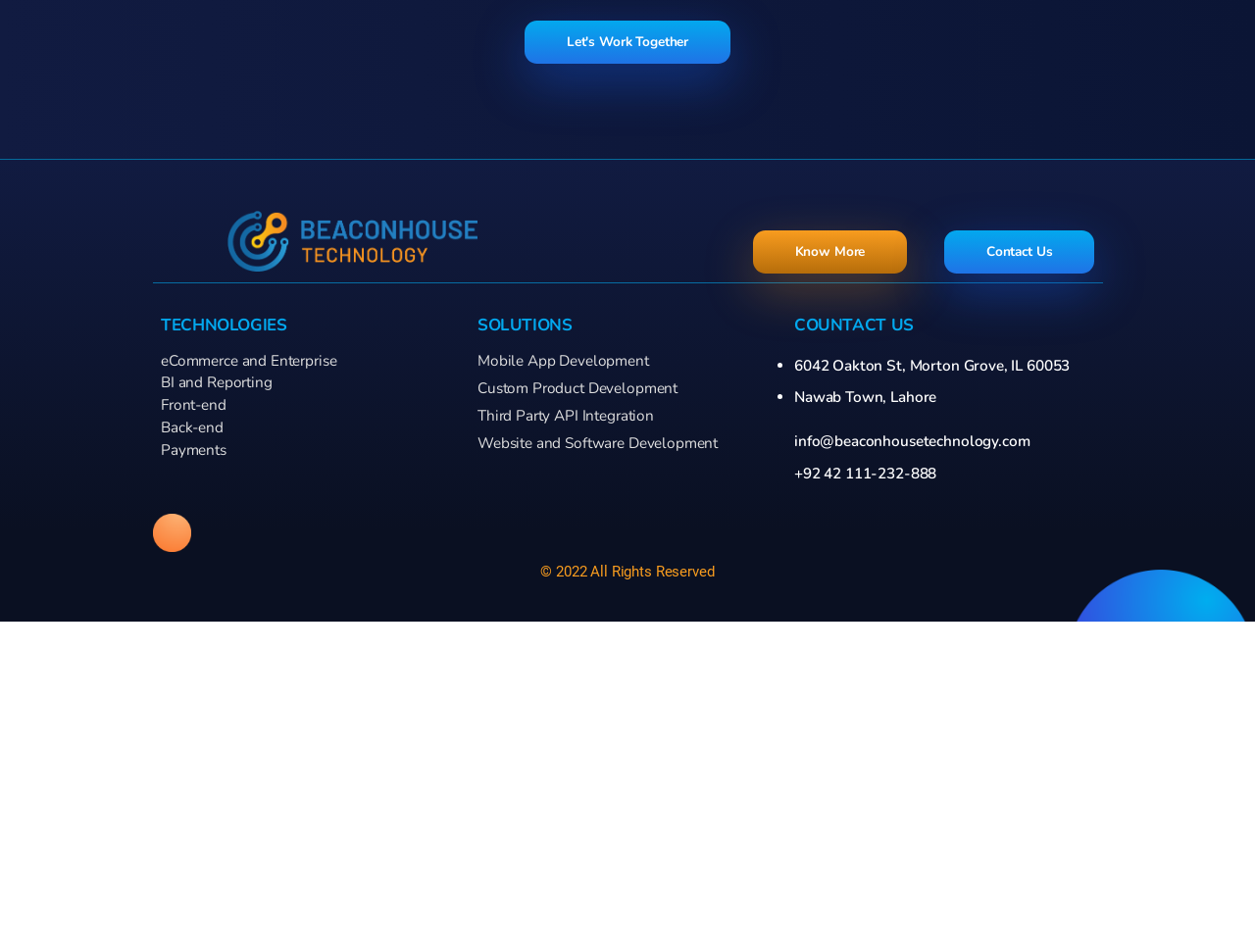Can you determine the bounding box coordinates of the area that needs to be clicked to fulfill the following instruction: "Visit the 'eCommerce and Enterprise' page"?

[0.151, 0.665, 0.432, 0.692]